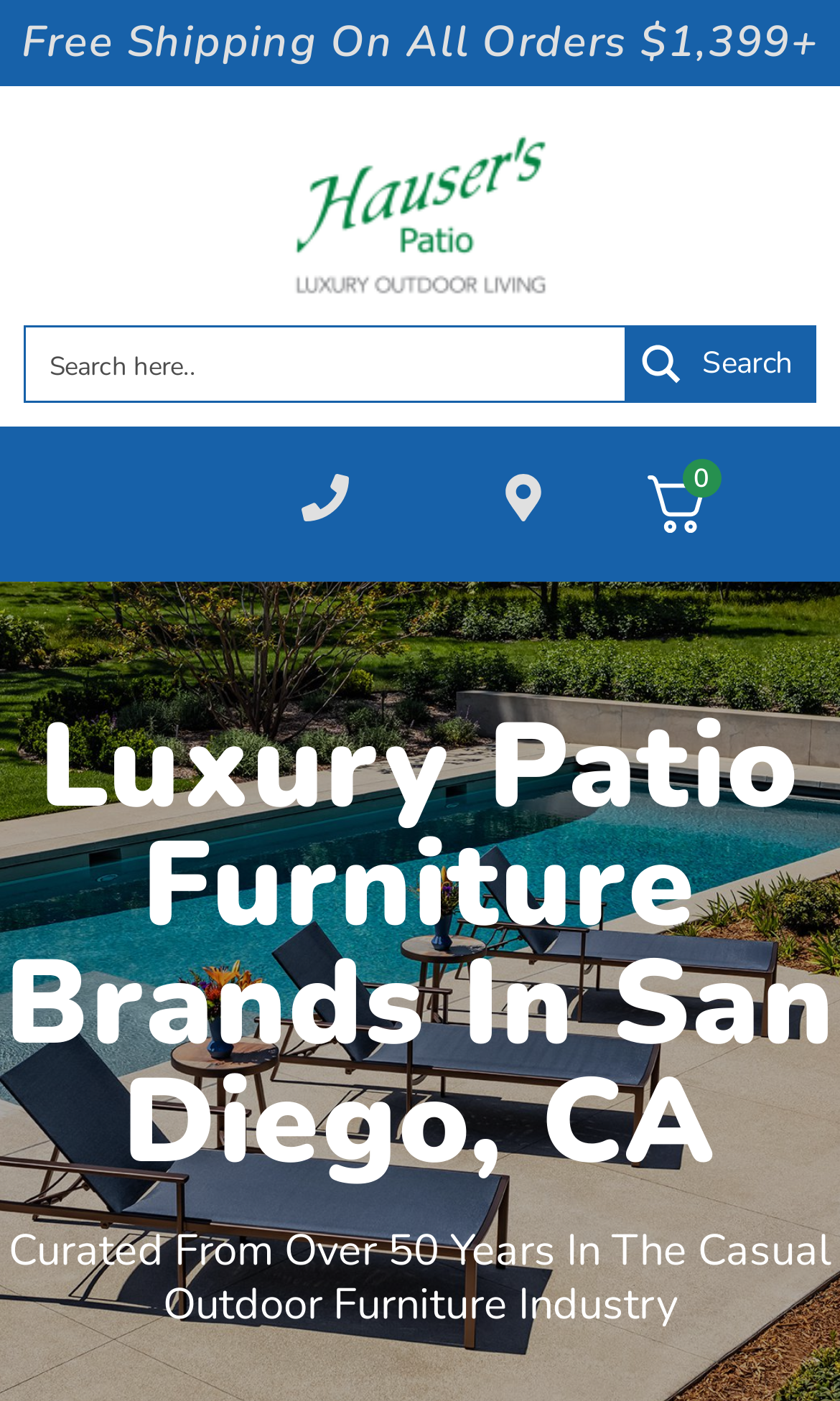Return the bounding box coordinates of the UI element that corresponds to this description: "Search". The coordinates must be given as four float numbers in the range of 0 and 1, [left, top, right, bottom].

[0.744, 0.234, 0.969, 0.286]